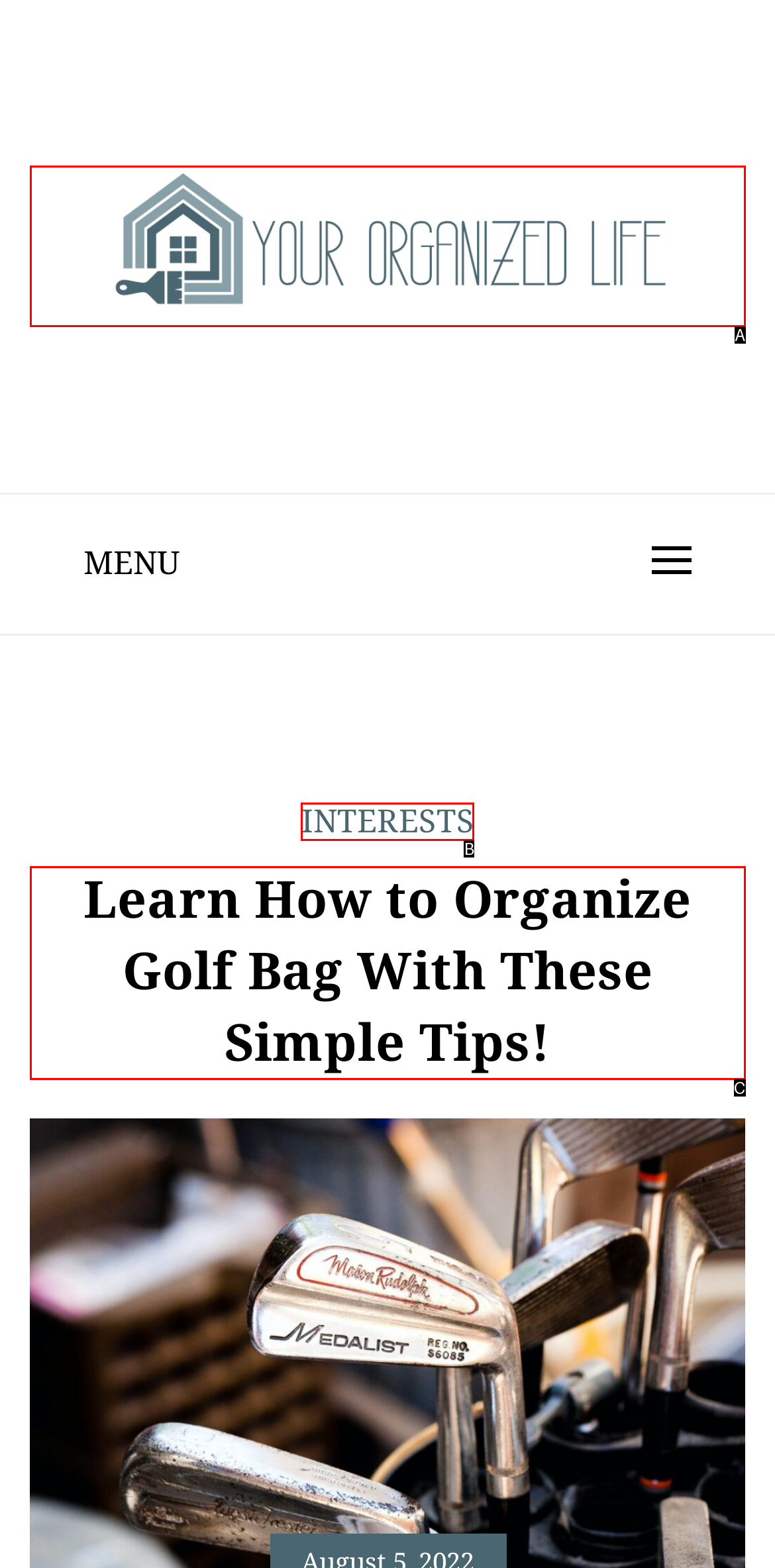Tell me which one HTML element best matches the description: parent_node: YOUR ORGANIZED LIFE
Answer with the option's letter from the given choices directly.

A